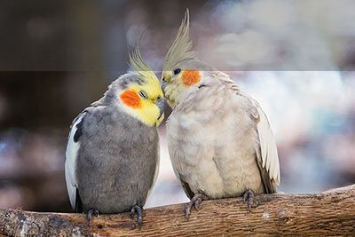What is the birds' perch made of?
Identify the answer in the screenshot and reply with a single word or phrase.

Natural wooden branch